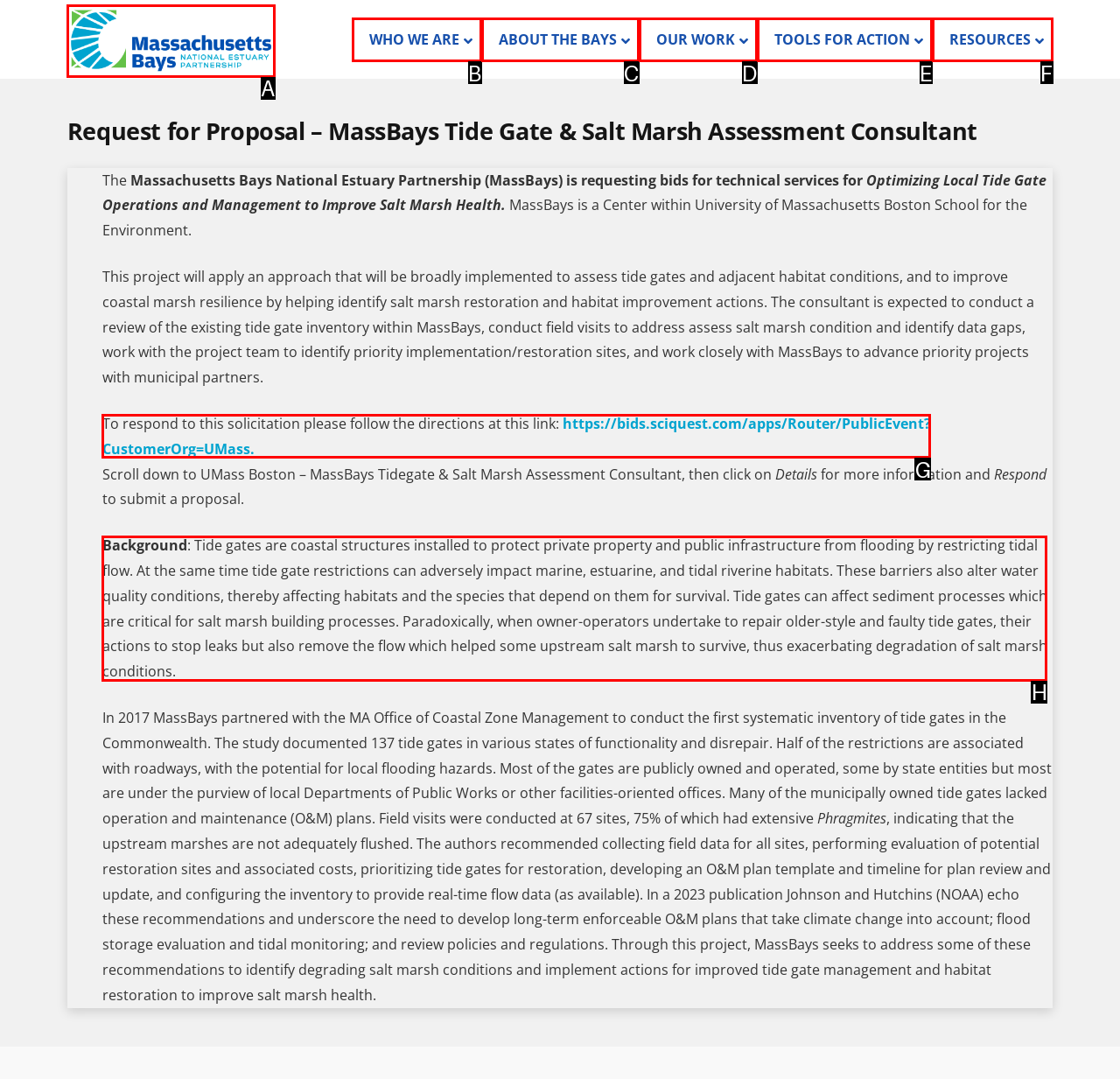Tell me which one HTML element I should click to complete the following task: Log in to the system Answer with the option's letter from the given choices directly.

None